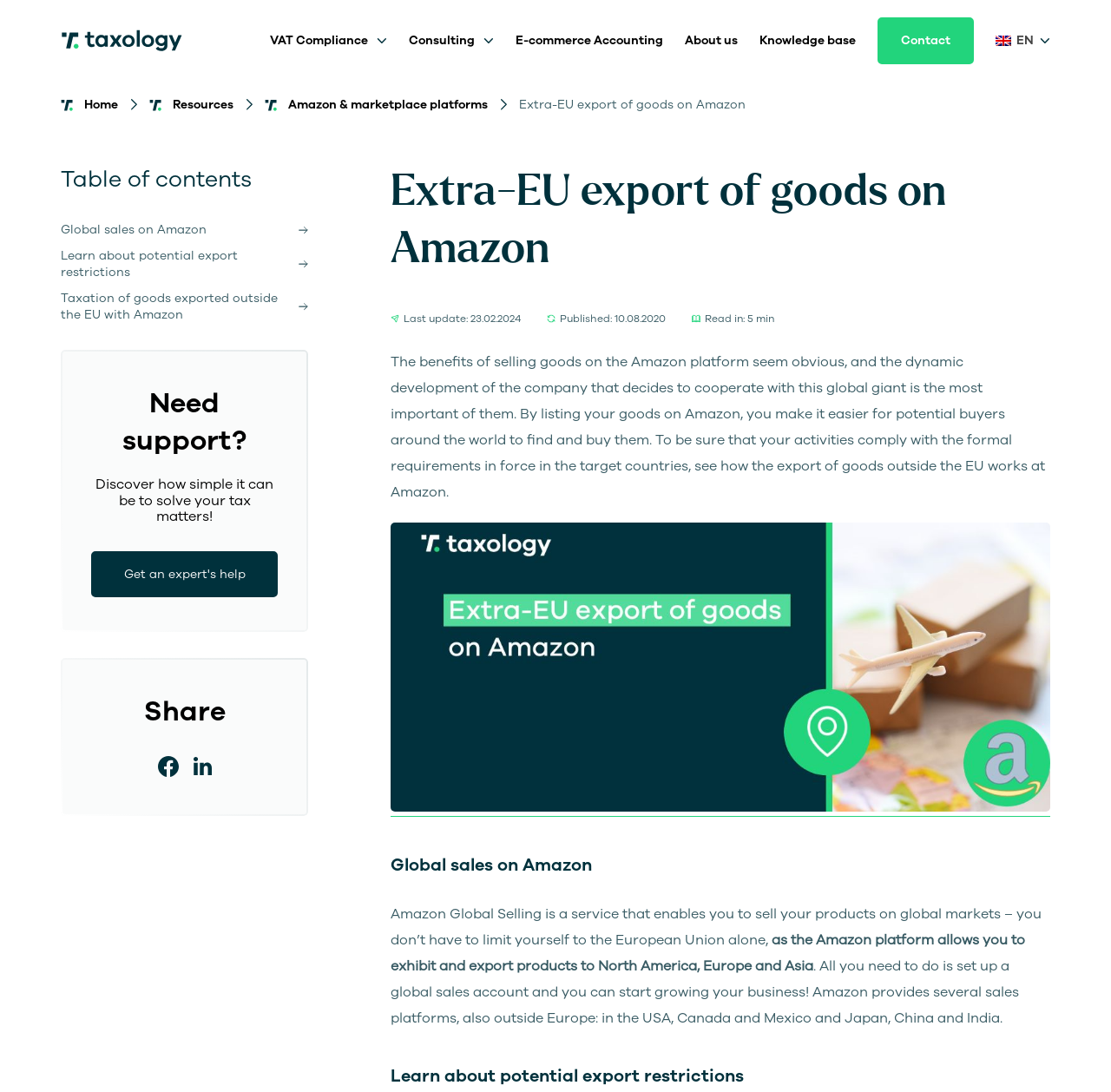Please answer the following question using a single word or phrase: 
What is the main topic of this webpage?

Export of goods outside the EU on Amazon